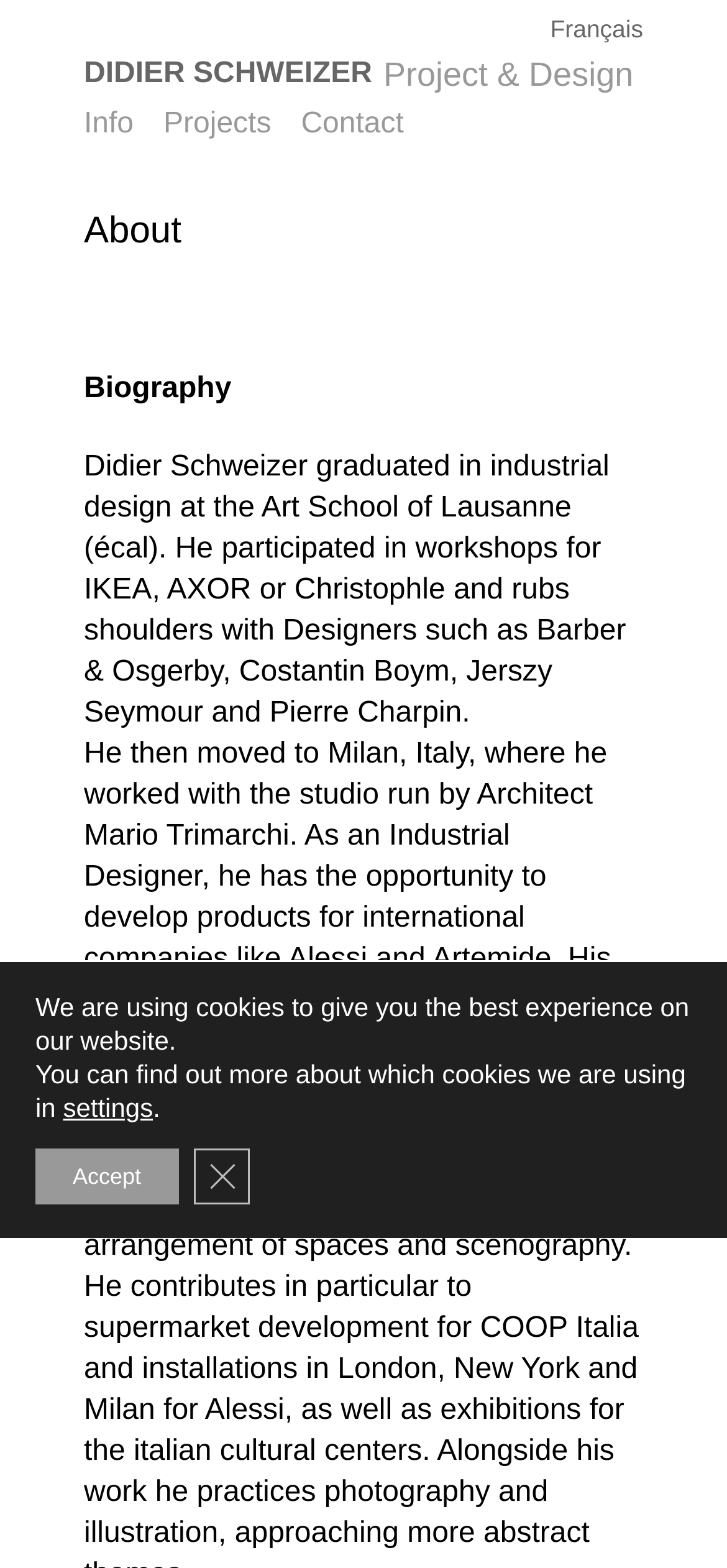What companies did the designer participate in workshops for?
Please provide a comprehensive and detailed answer to the question.

I found the answer by reading the biography text, which mentions that the designer 'participated in workshops for IKEA, AXOR or Christophle'.